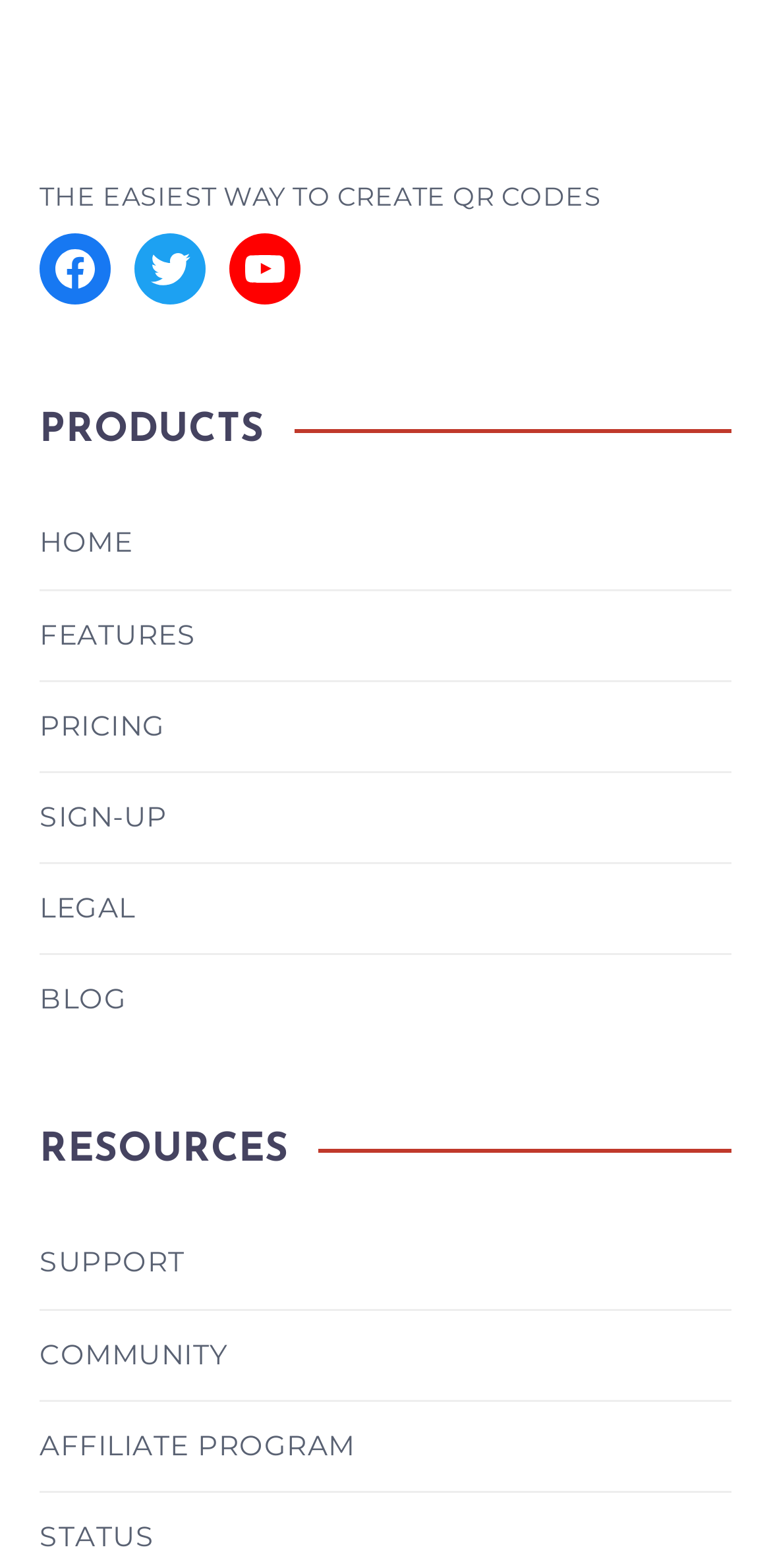Please study the image and answer the question comprehensively:
What are the main categories of the website?

The main categories of the website can be found in the headings section of the webpage. There are two main headings, 'PRODUCTS' and 'RESOURCES', which indicate the two main categories of the website.